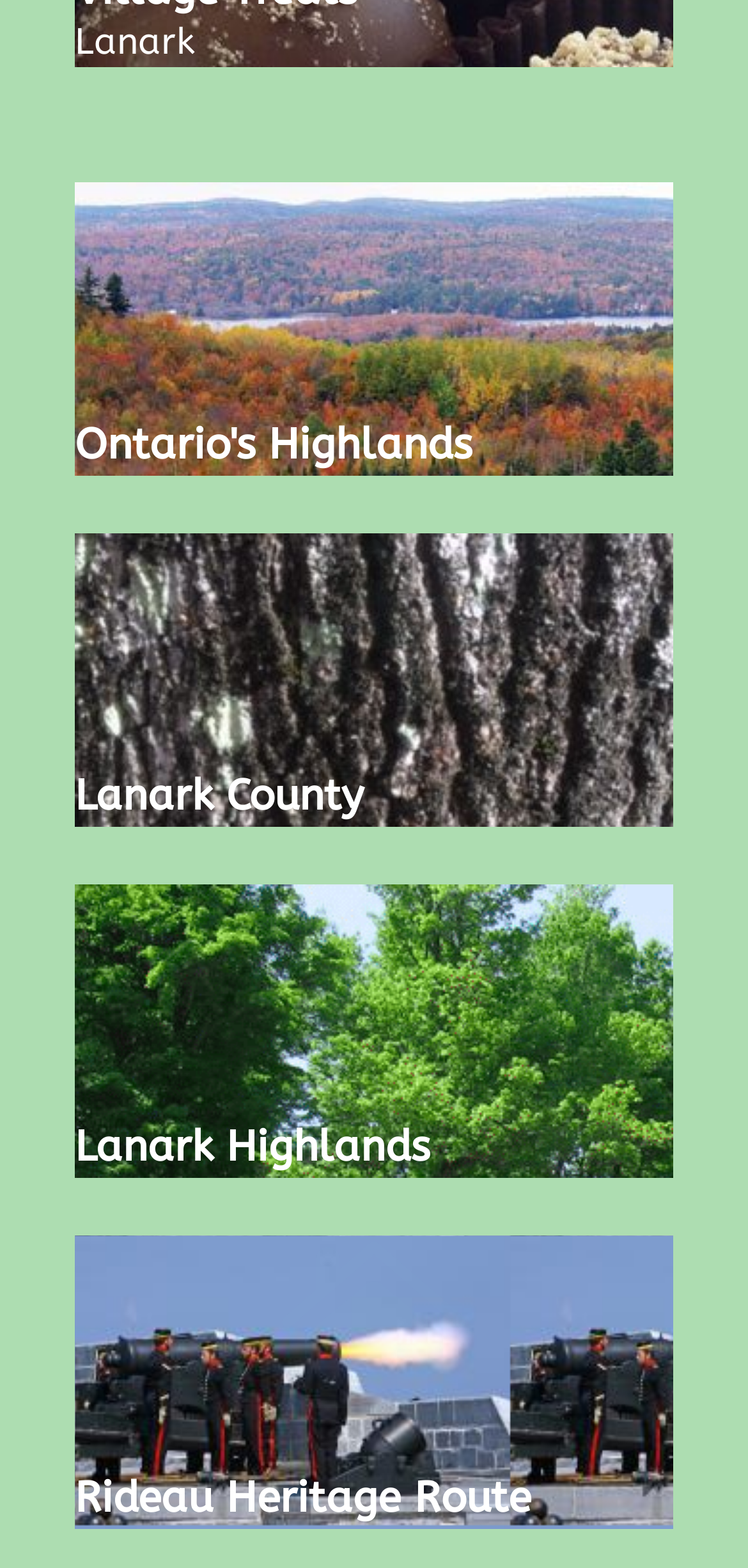Please answer the following question using a single word or phrase: 
How many links are there on the webpage?

5